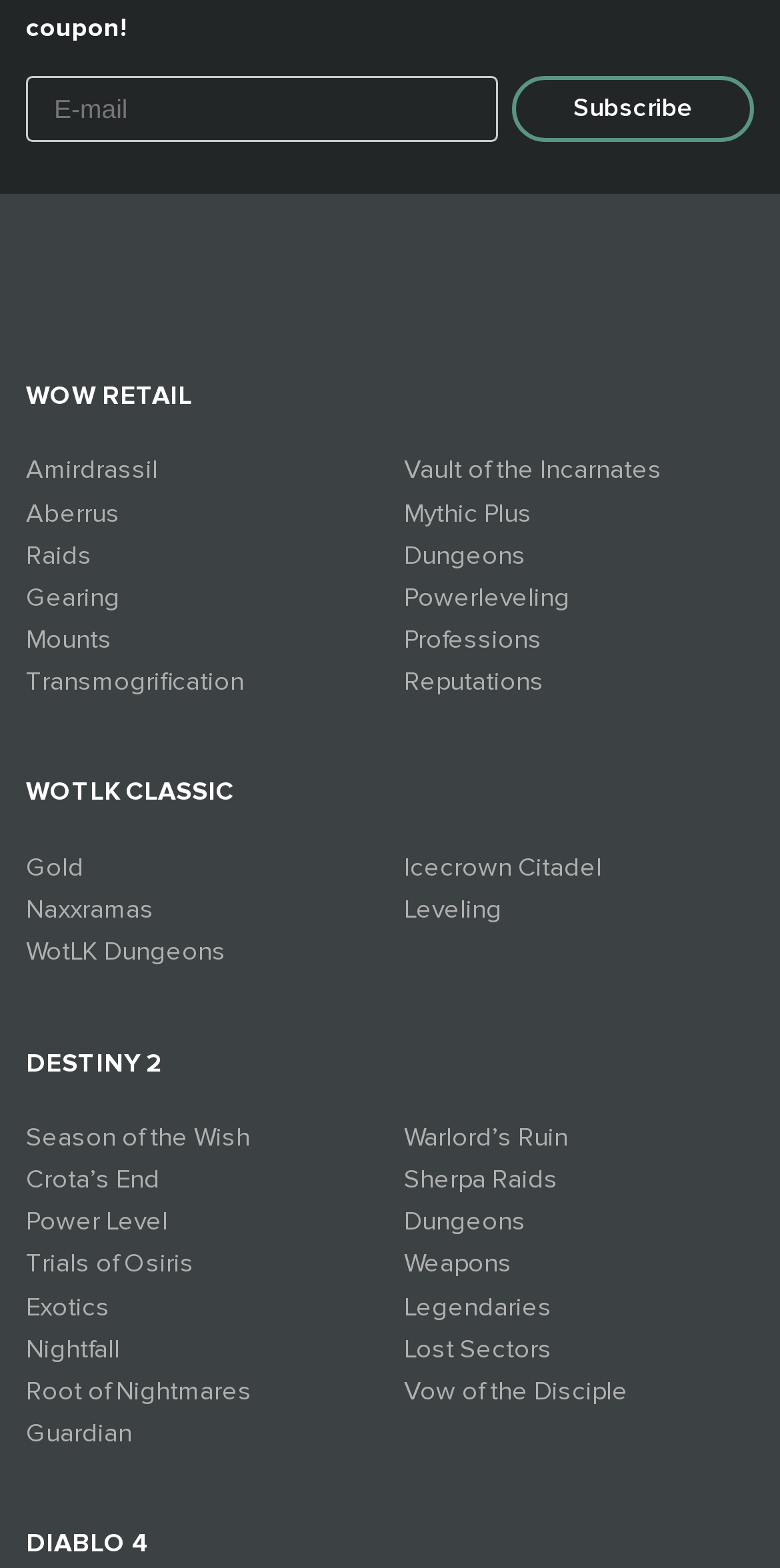Locate the bounding box coordinates of the clickable region necessary to complete the following instruction: "Visit WOW RETAIL". Provide the coordinates in the format of four float numbers between 0 and 1, i.e., [left, top, right, bottom].

[0.033, 0.242, 0.246, 0.263]